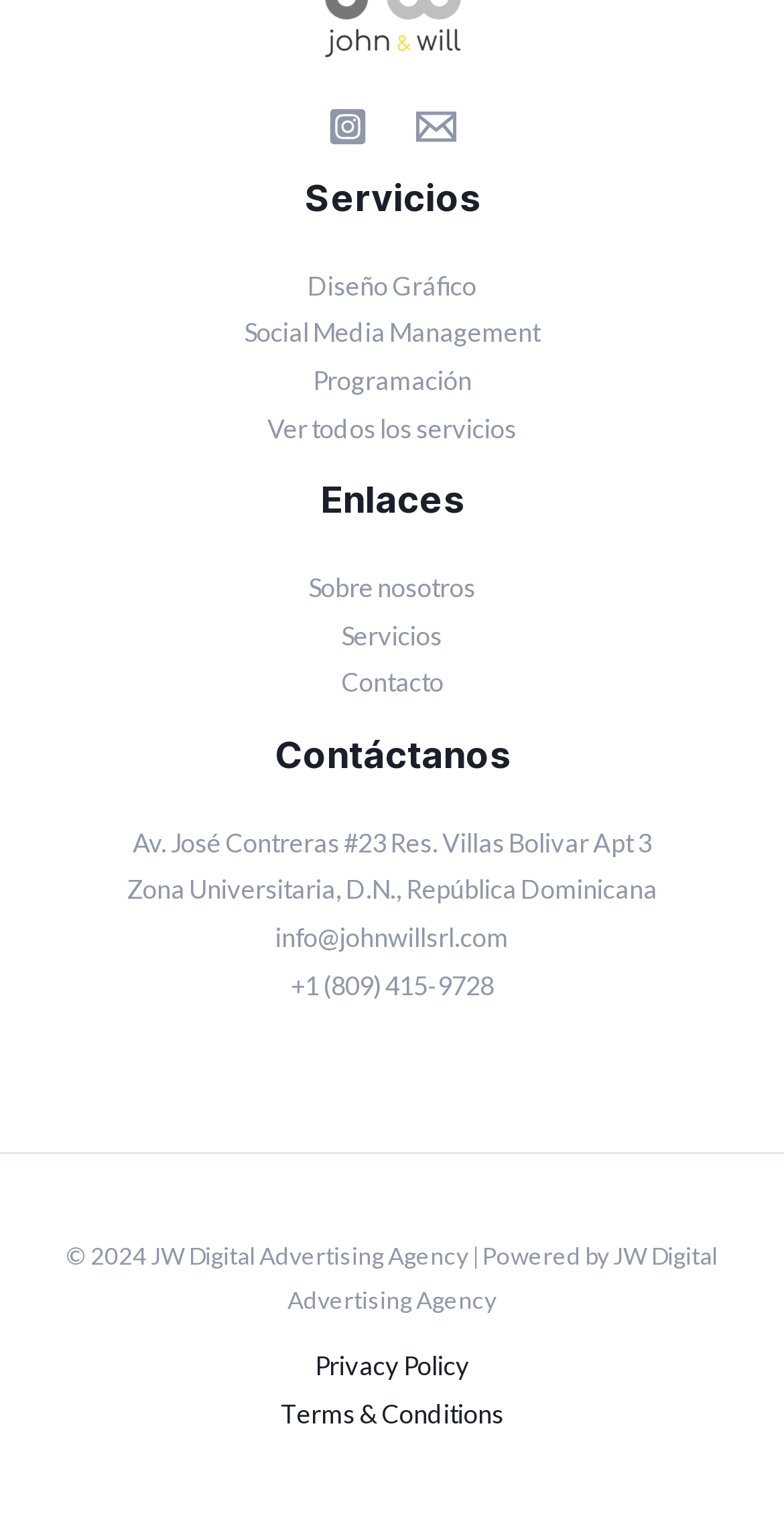Please identify the bounding box coordinates of the element's region that I should click in order to complete the following instruction: "go to Diseño Gráfico". The bounding box coordinates consist of four float numbers between 0 and 1, i.e., [left, top, right, bottom].

[0.392, 0.176, 0.608, 0.197]